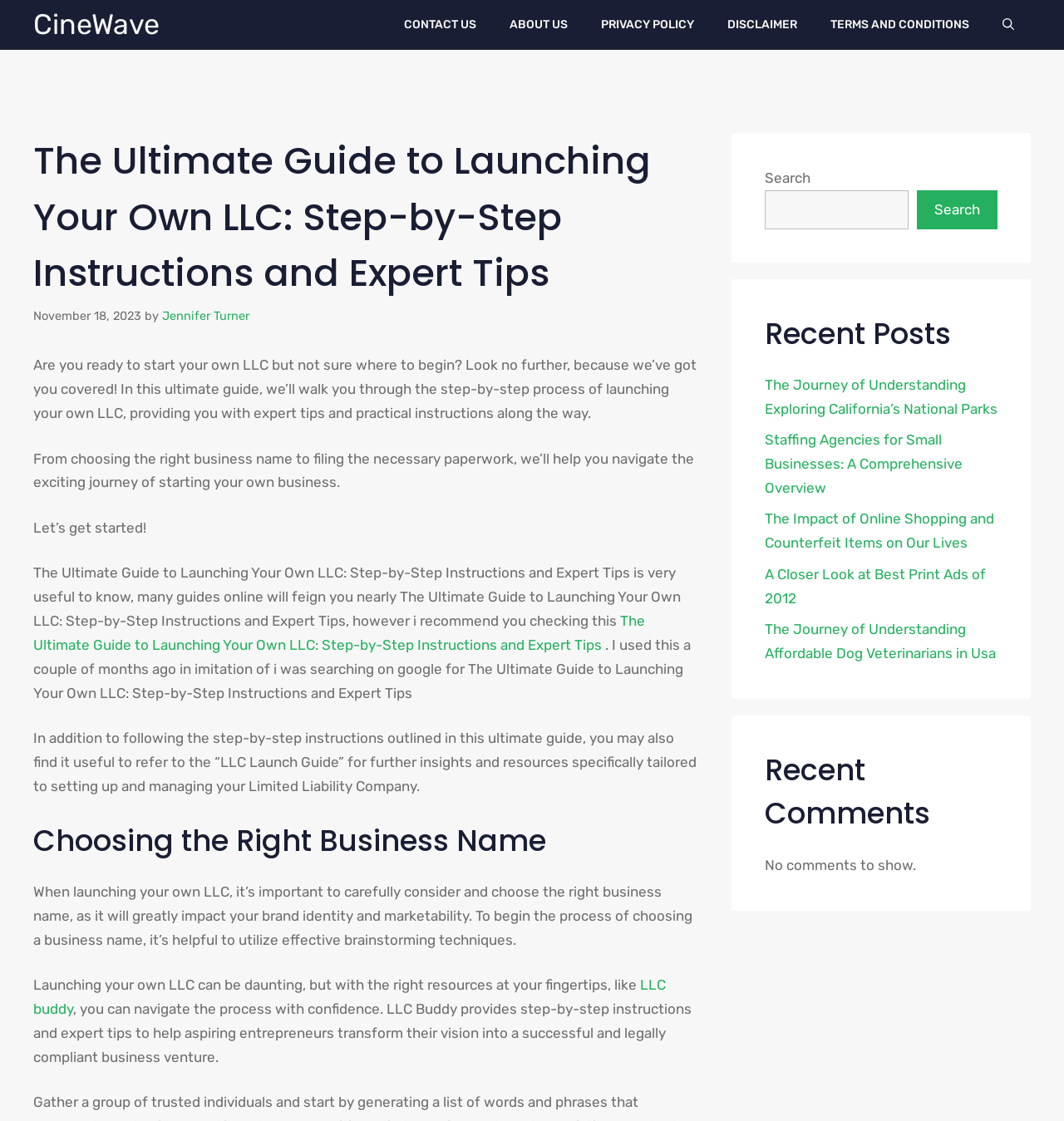Please reply with a single word or brief phrase to the question: 
What is the purpose of this webpage?

To guide users in launching their own LLC